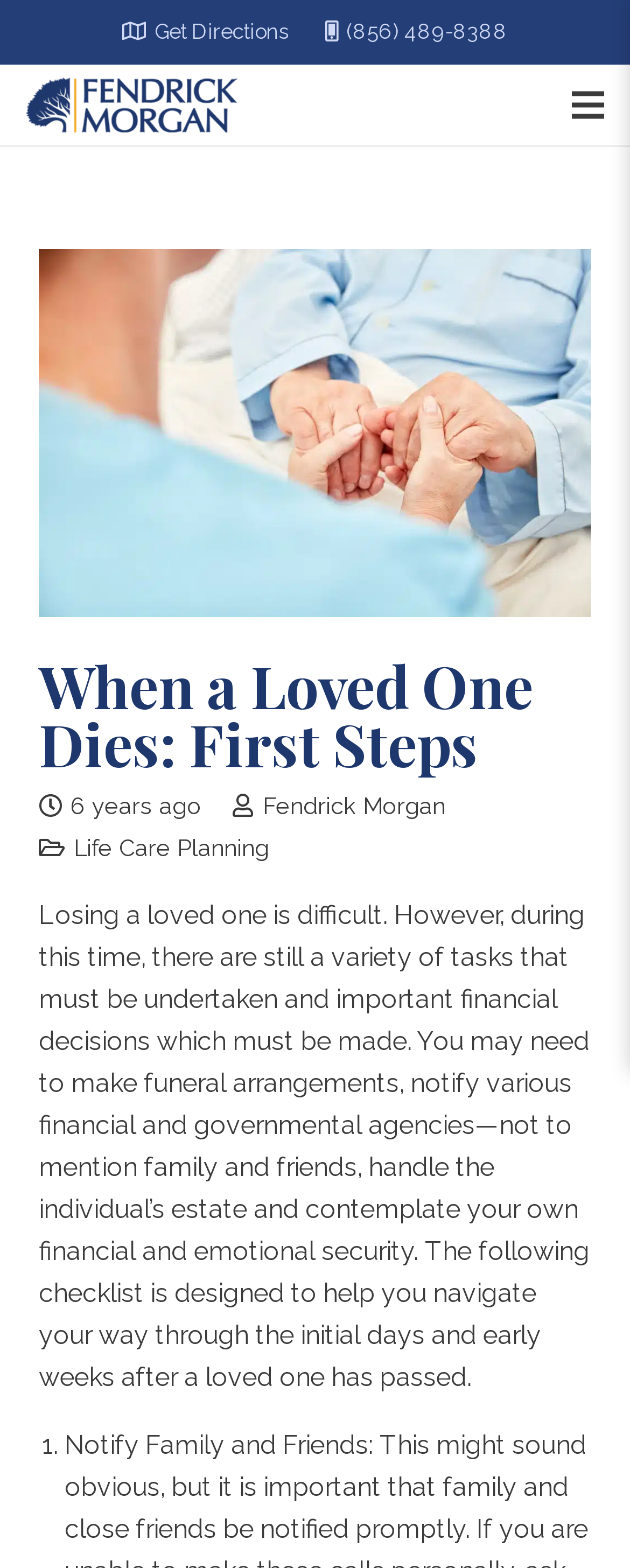What is the purpose of the checklist on this webpage?
Please answer the question as detailed as possible.

I inferred the purpose of the checklist by reading the introductory paragraph on the webpage, which explains that the checklist is designed to help individuals navigate the tasks and decisions that need to be made after a loved one has passed. The checklist is likely a guide to help people during a difficult time.